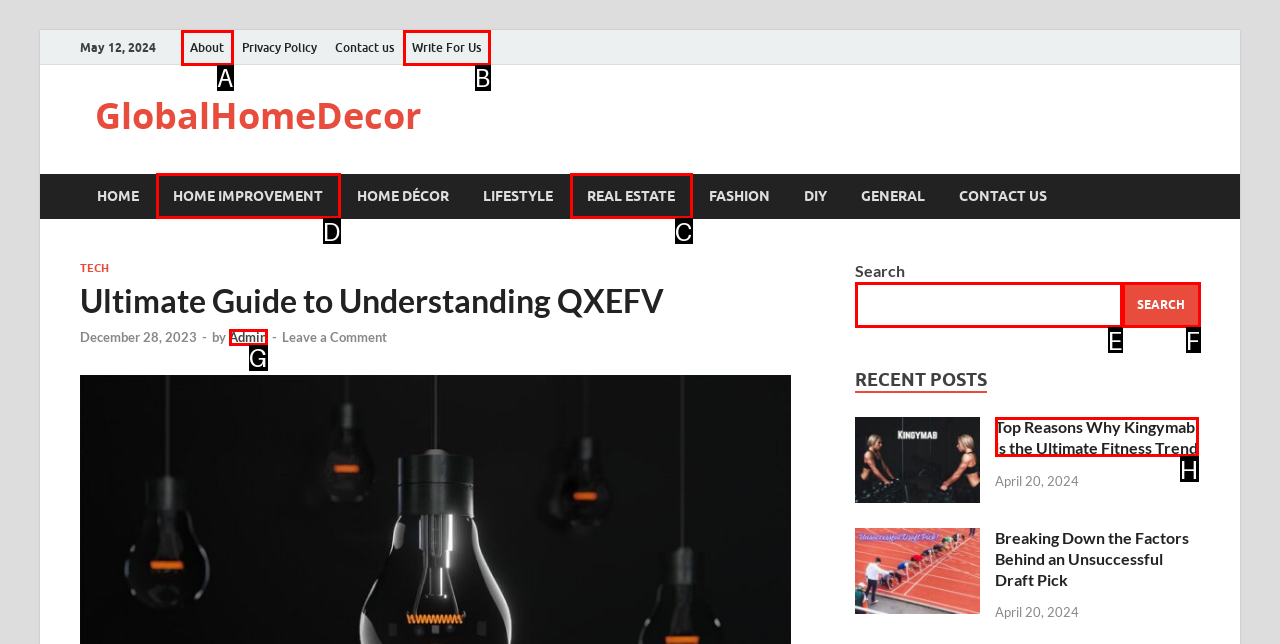Given the task: Click the 'HOME' link, indicate which boxed UI element should be clicked. Provide your answer using the letter associated with the correct choice.

None